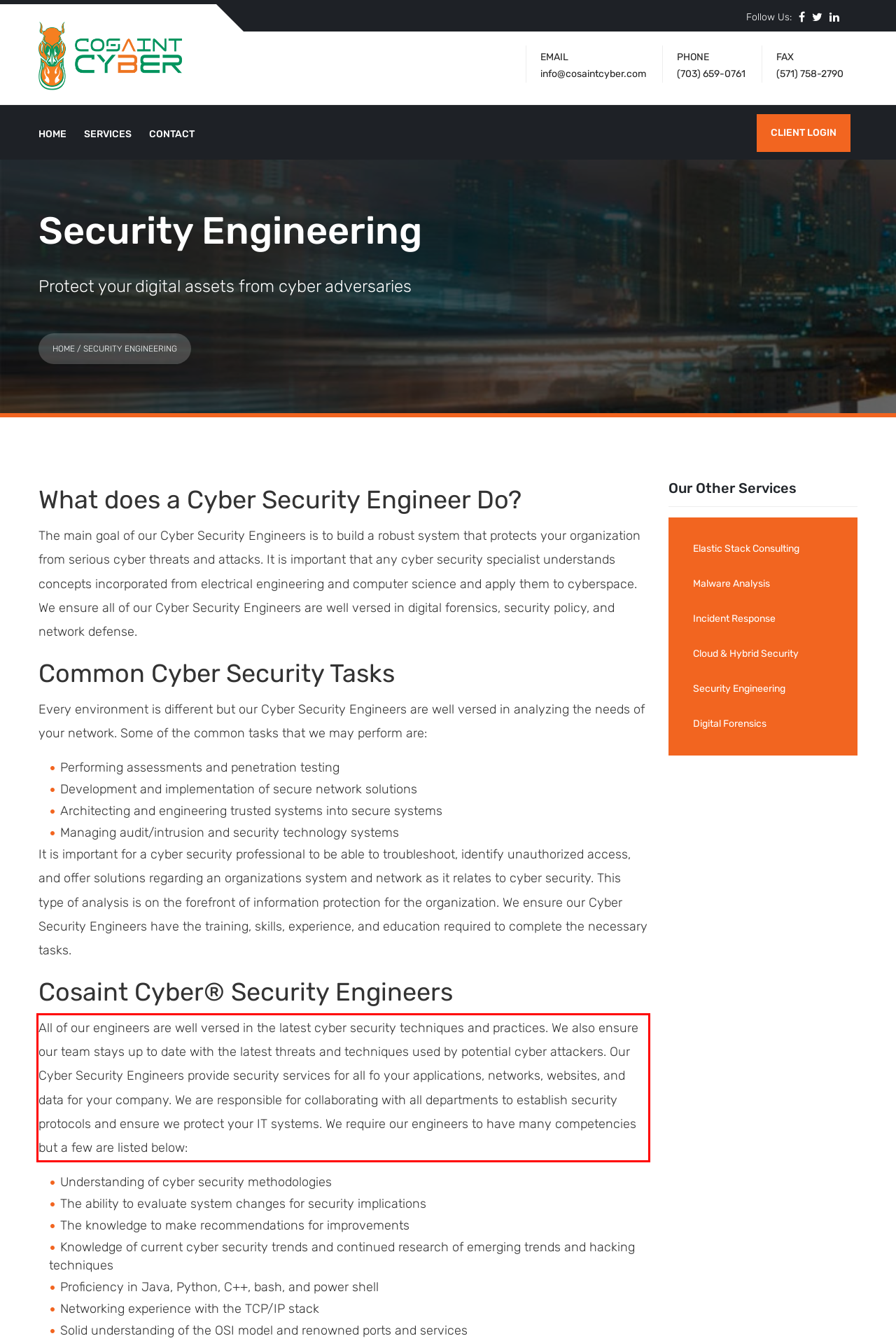Locate the red bounding box in the provided webpage screenshot and use OCR to determine the text content inside it.

All of our engineers are well versed in the latest cyber security techniques and practices. We also ensure our team stays up to date with the latest threats and techniques used by potential cyber attackers. Our Cyber Security Engineers provide security services for all fo your applications, networks, websites, and data for your company. We are responsible for collaborating with all departments to establish security protocols and ensure we protect your IT systems. We require our engineers to have many competencies but a few are listed below: